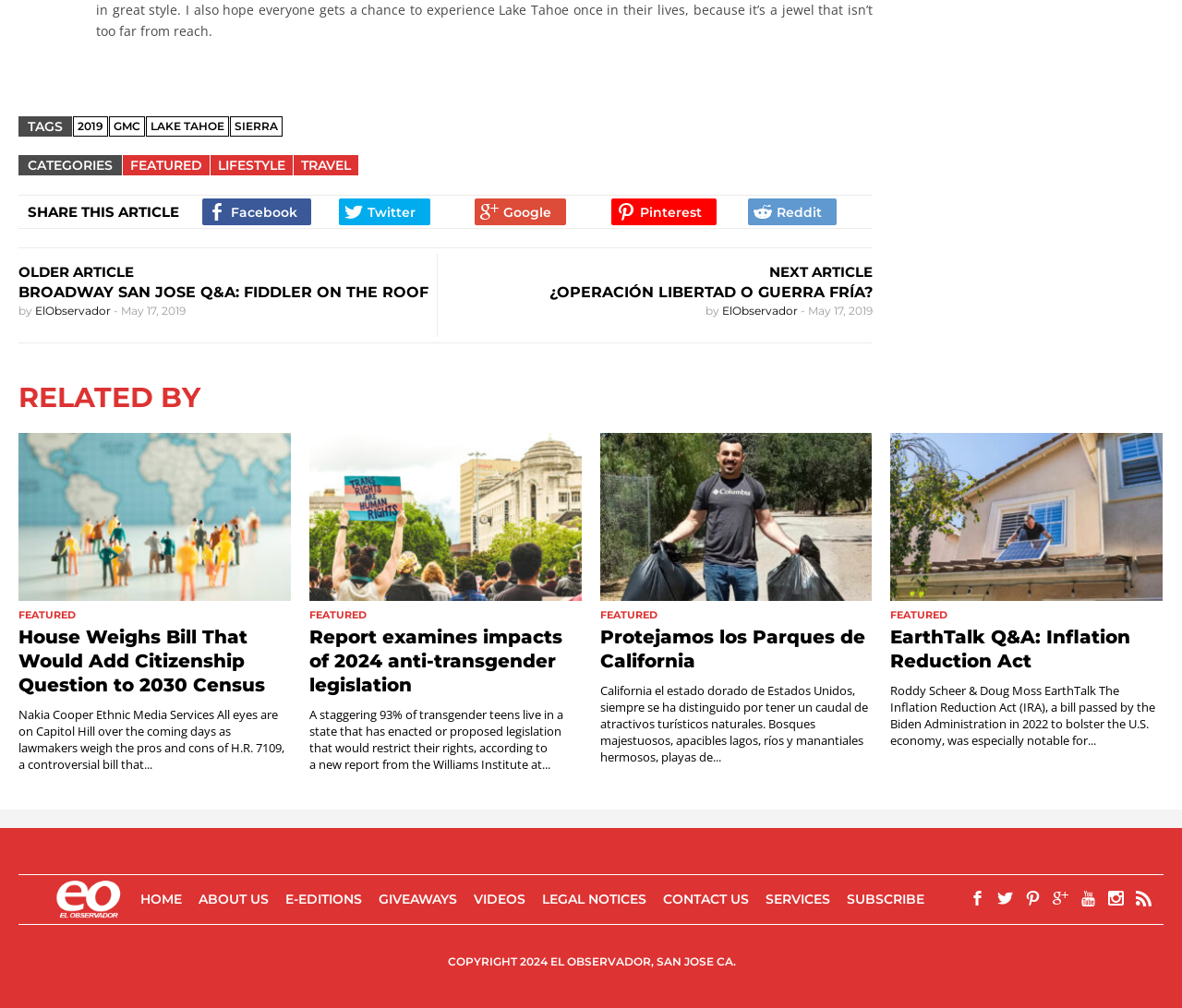Using the element description: "Services", determine the bounding box coordinates. The coordinates should be in the format [left, top, right, bottom], with values between 0 and 1.

[0.647, 0.884, 0.702, 0.9]